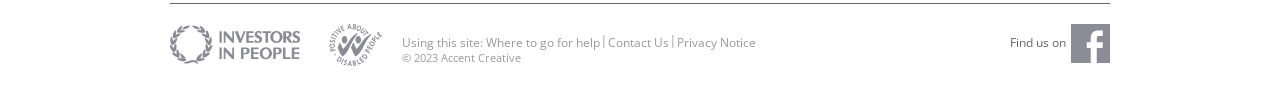Answer succinctly with a single word or phrase:
What is the position of the 'Using this site: Where to go for help' link?

Above the 'Contact Us' link